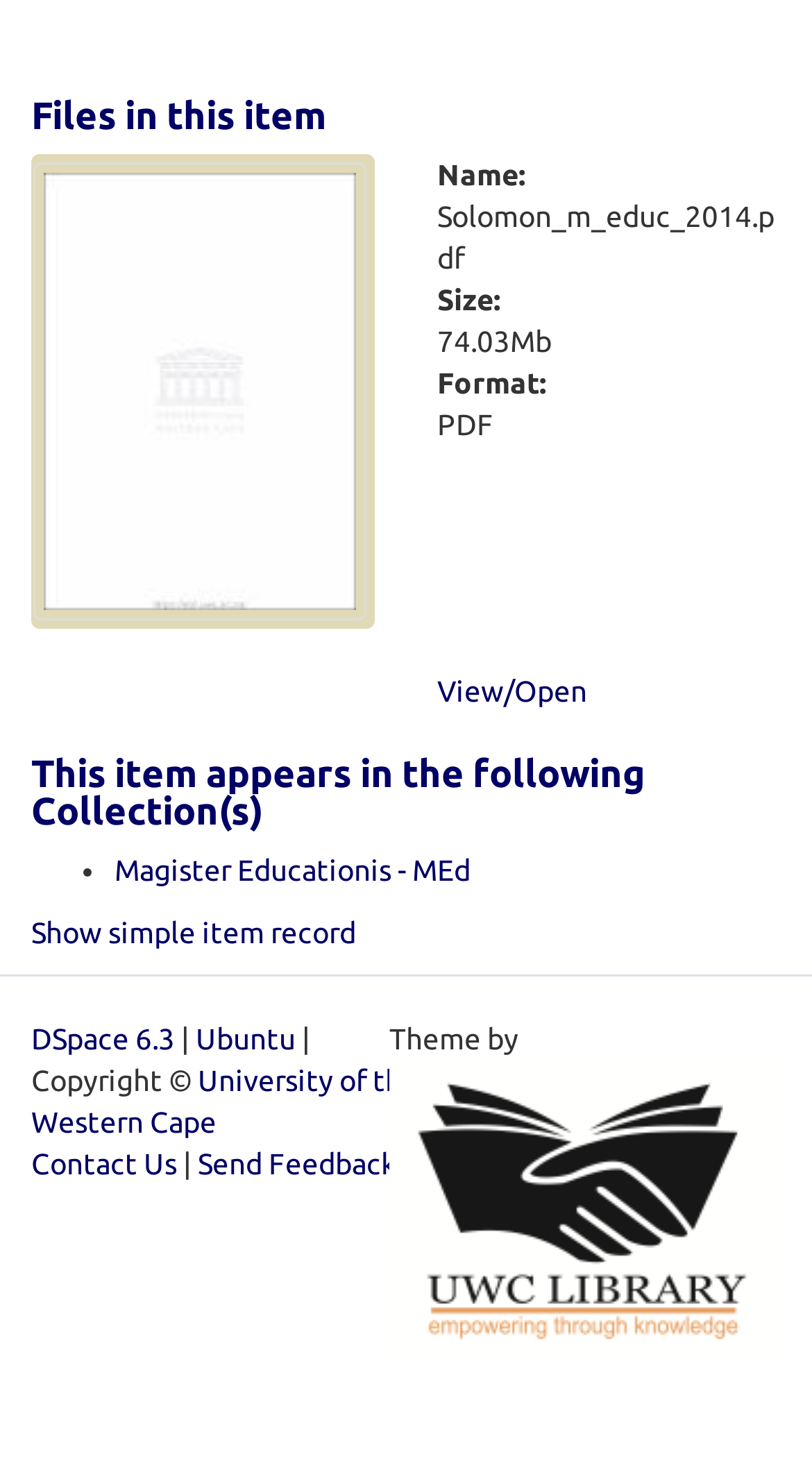What is the size of the file?
Provide an in-depth answer to the question, covering all aspects.

The size of the file can be found in the description list detail element, which is a child of the description list element. The text content of this element is '74.03Mb', indicating the size of the file.